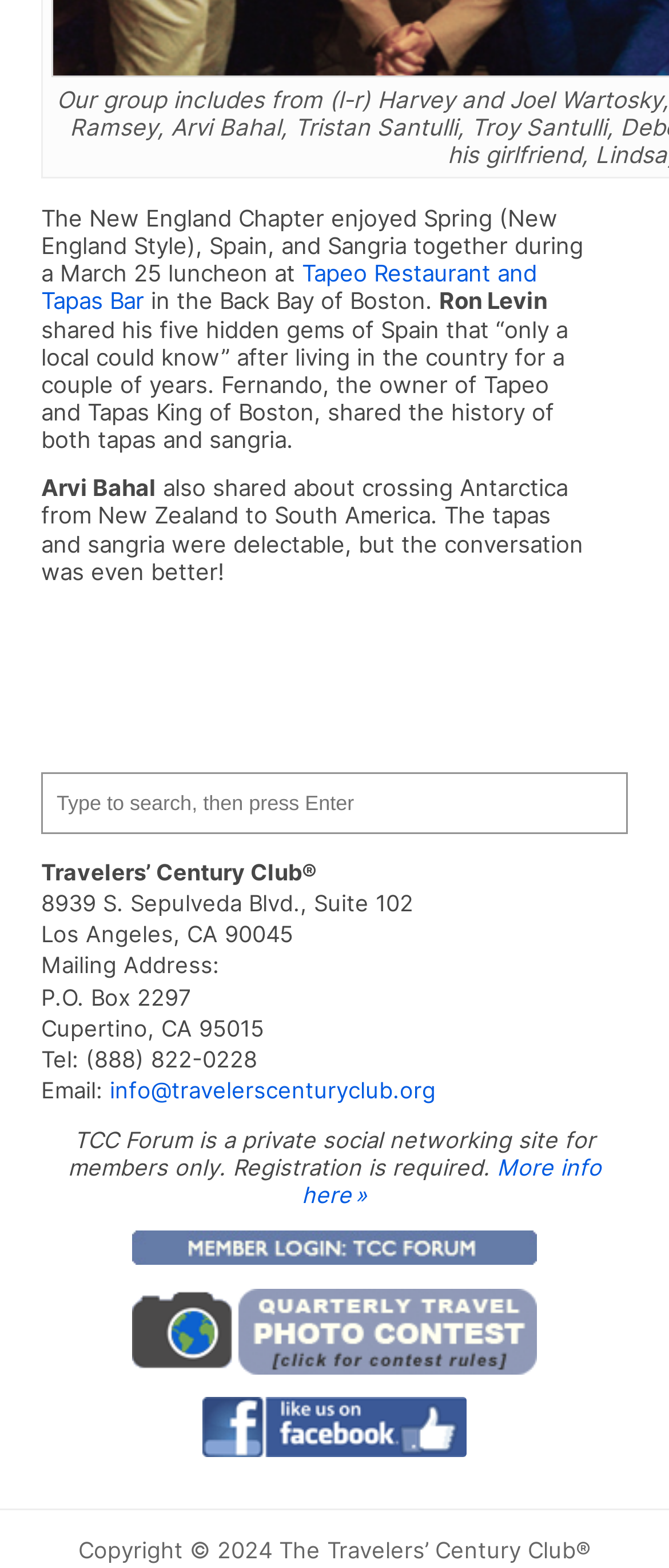Please provide a brief answer to the following inquiry using a single word or phrase:
What is the name of the person who shared about crossing Antarctica?

Arvi Bahal